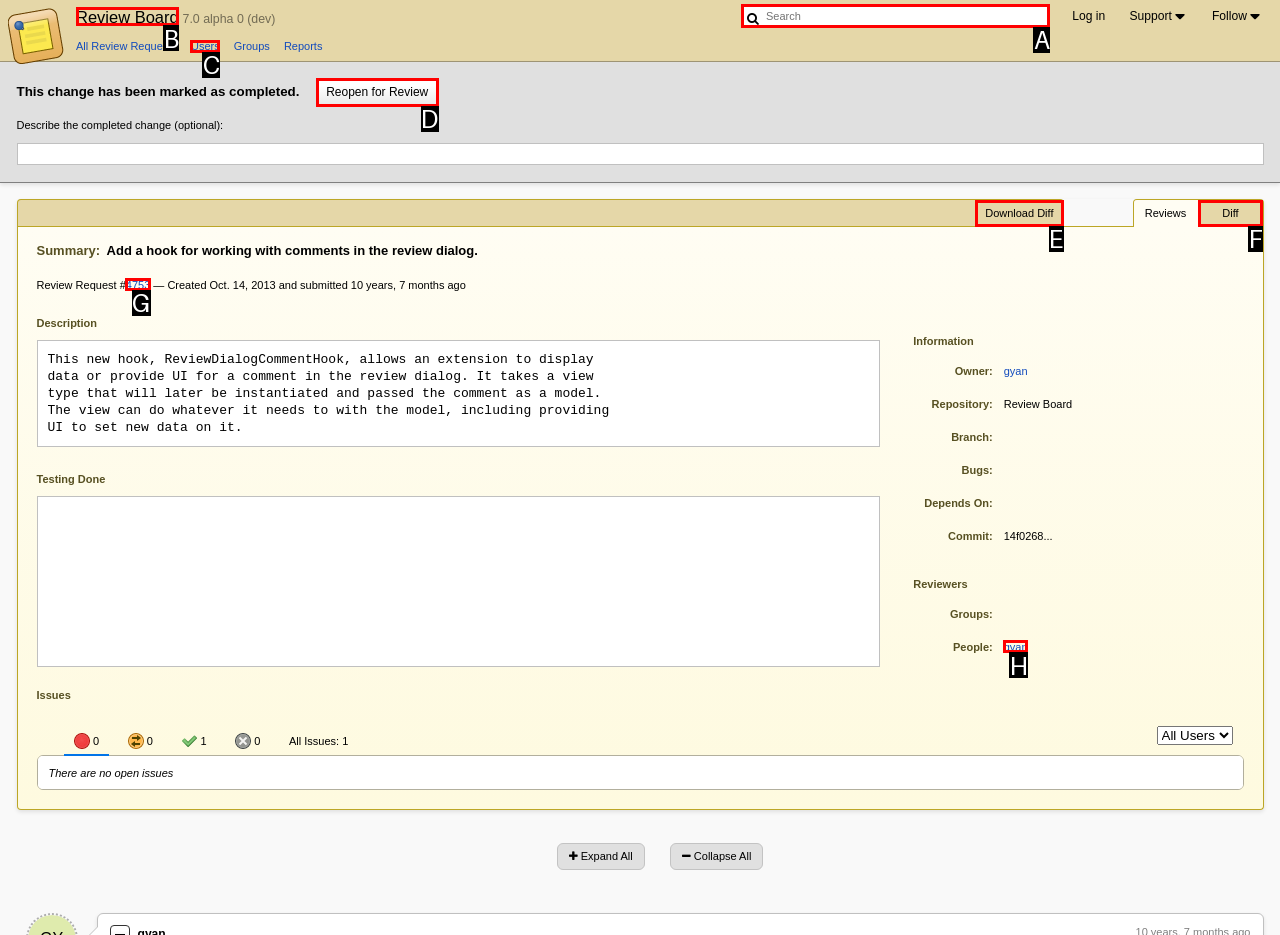Select the appropriate letter to fulfill the given instruction: Search for something
Provide the letter of the correct option directly.

A